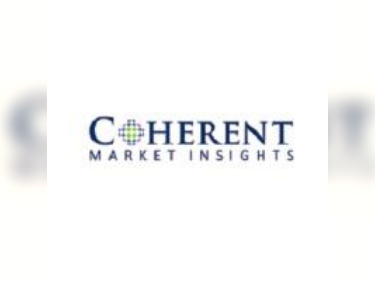Answer the question in one word or a short phrase:
Which sector is mentioned as an example of the company's market research?

Healthcare